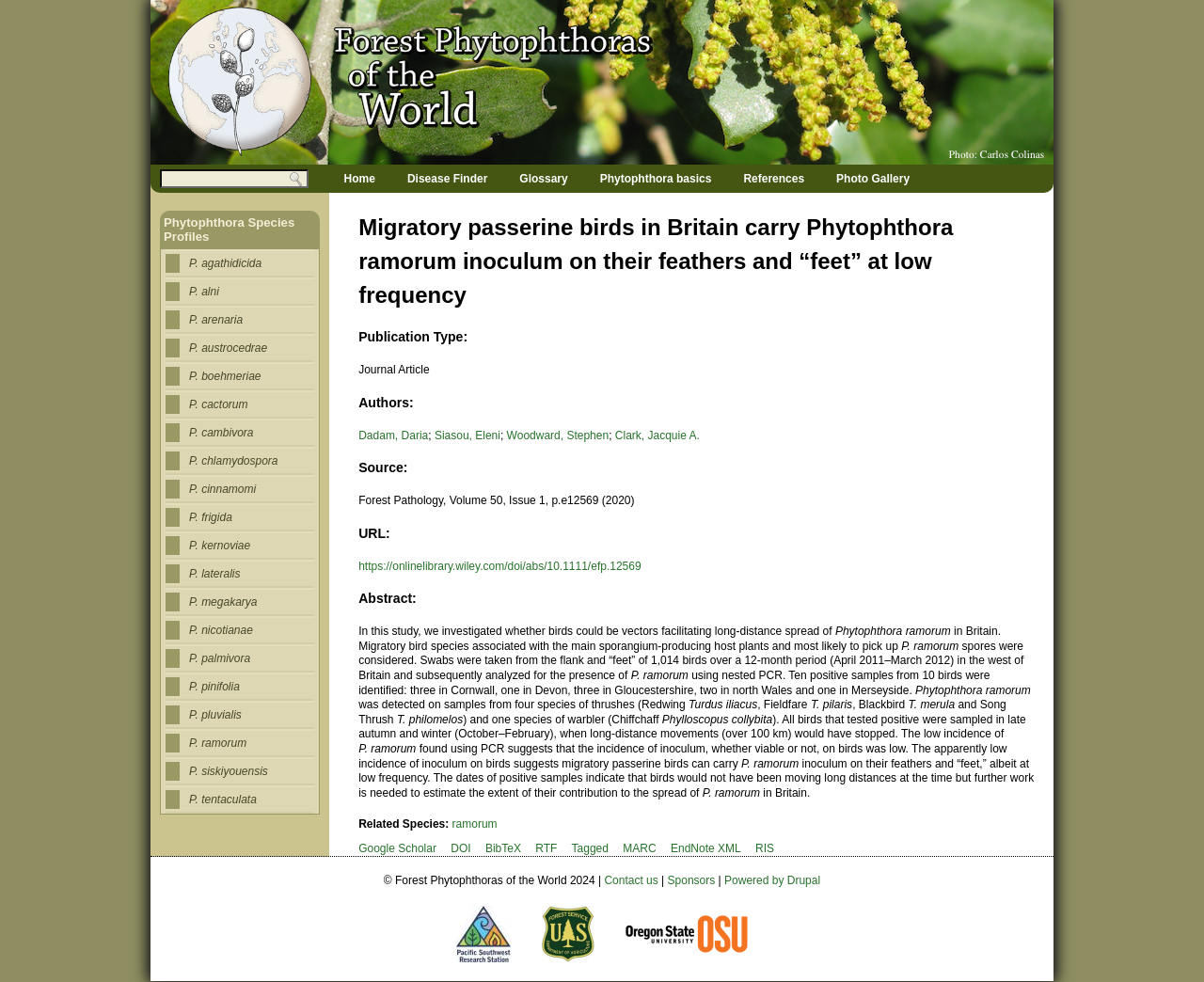Using details from the image, please answer the following question comprehensively:
What is the URL of the article?

I found the answer by looking at the 'URL:' heading and its corresponding link in the article section of the webpage.